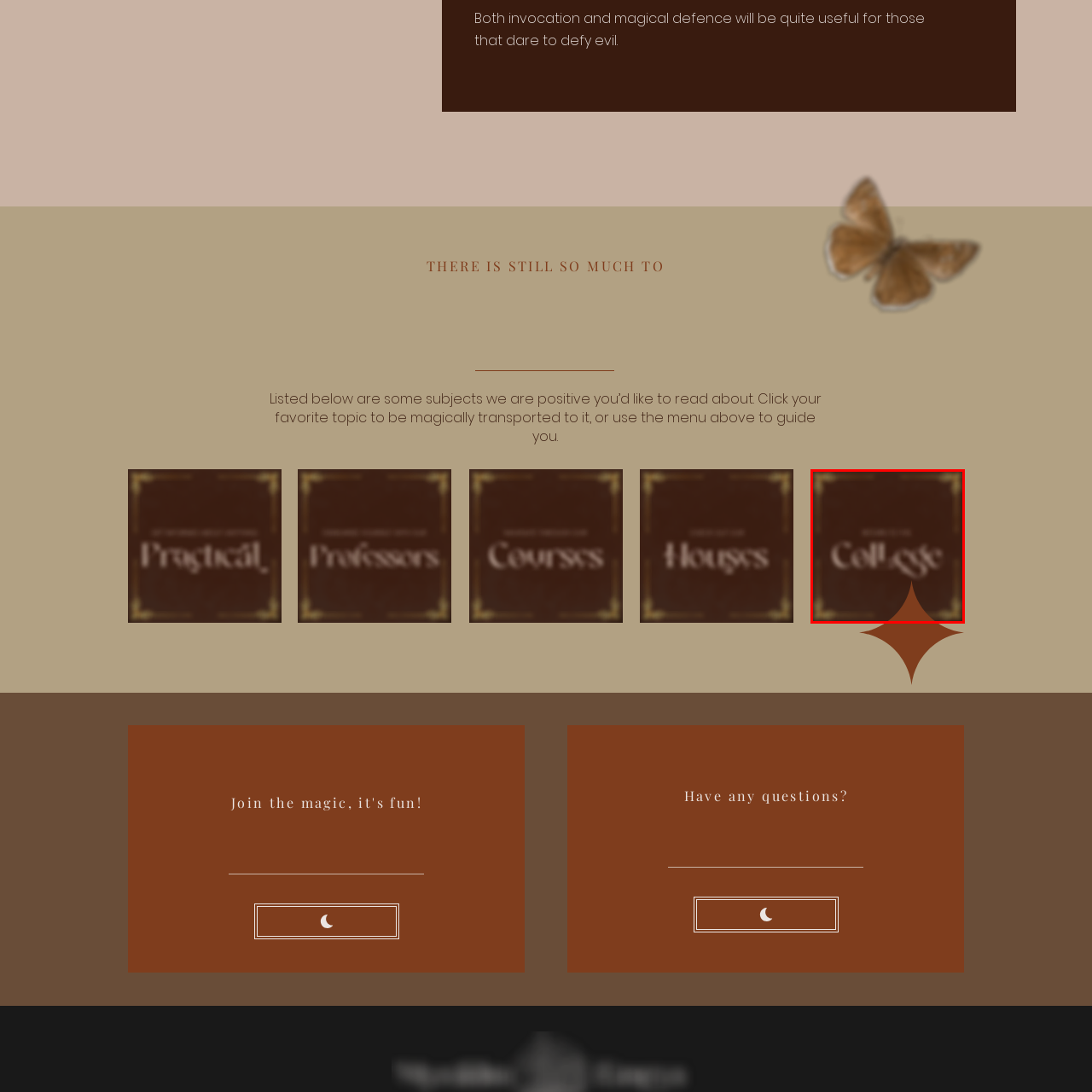Pay attention to the area highlighted by the red boundary and answer the question with a single word or short phrase: 
What is the tone of the image's design?

Sophisticated